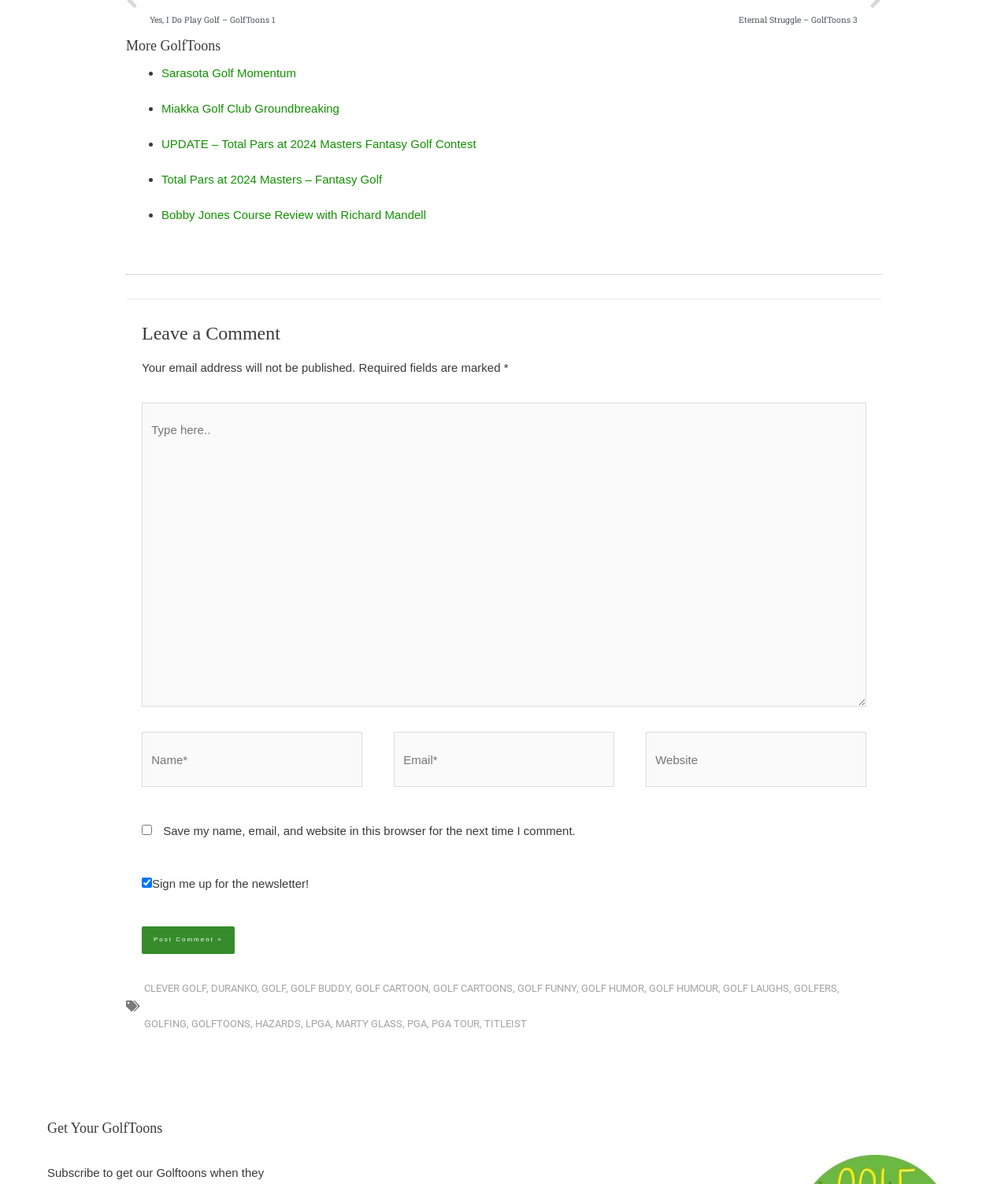Identify the bounding box of the UI element described as follows: "Sarasota Golf Momentum". Provide the coordinates as four float numbers in the range of 0 to 1 [left, top, right, bottom].

[0.16, 0.056, 0.294, 0.067]